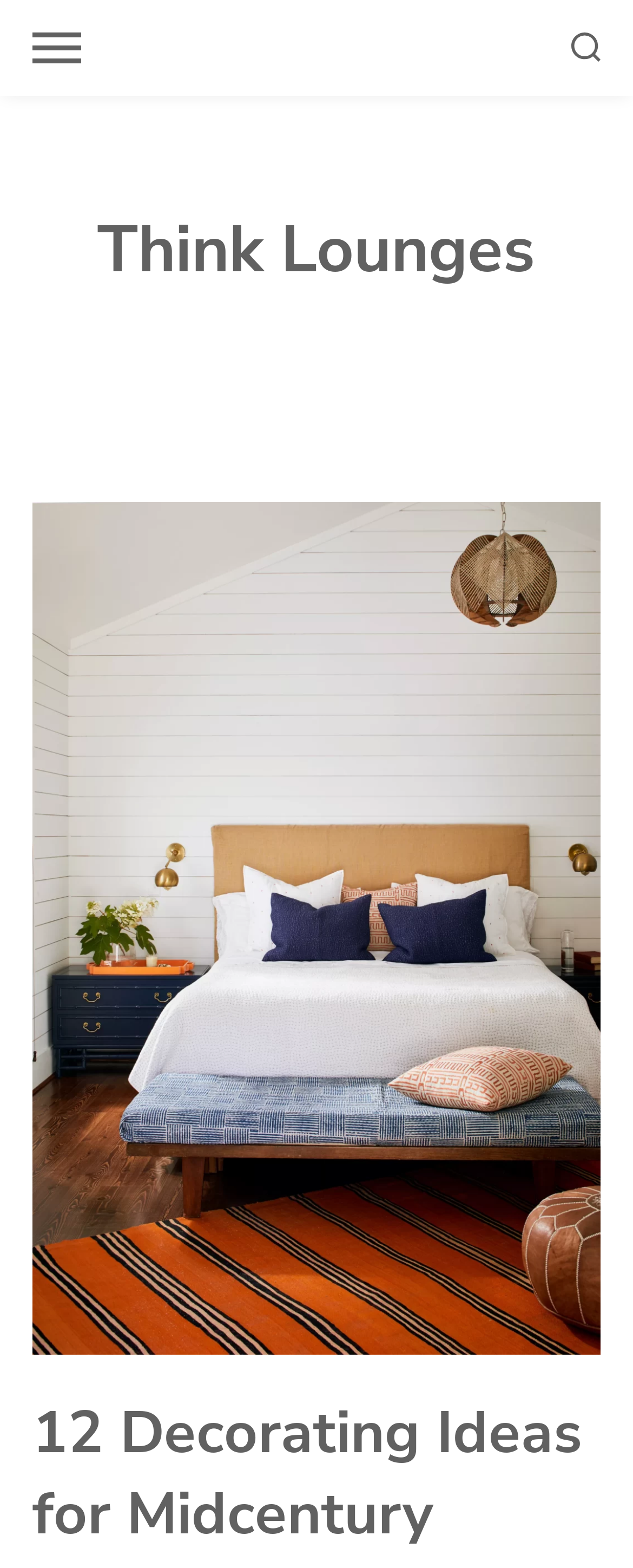Using the description: "Think Lounges", determine the UI element's bounding box coordinates. Ensure the coordinates are in the format of four float numbers between 0 and 1, i.e., [left, top, right, bottom].

[0.154, 0.132, 0.846, 0.188]